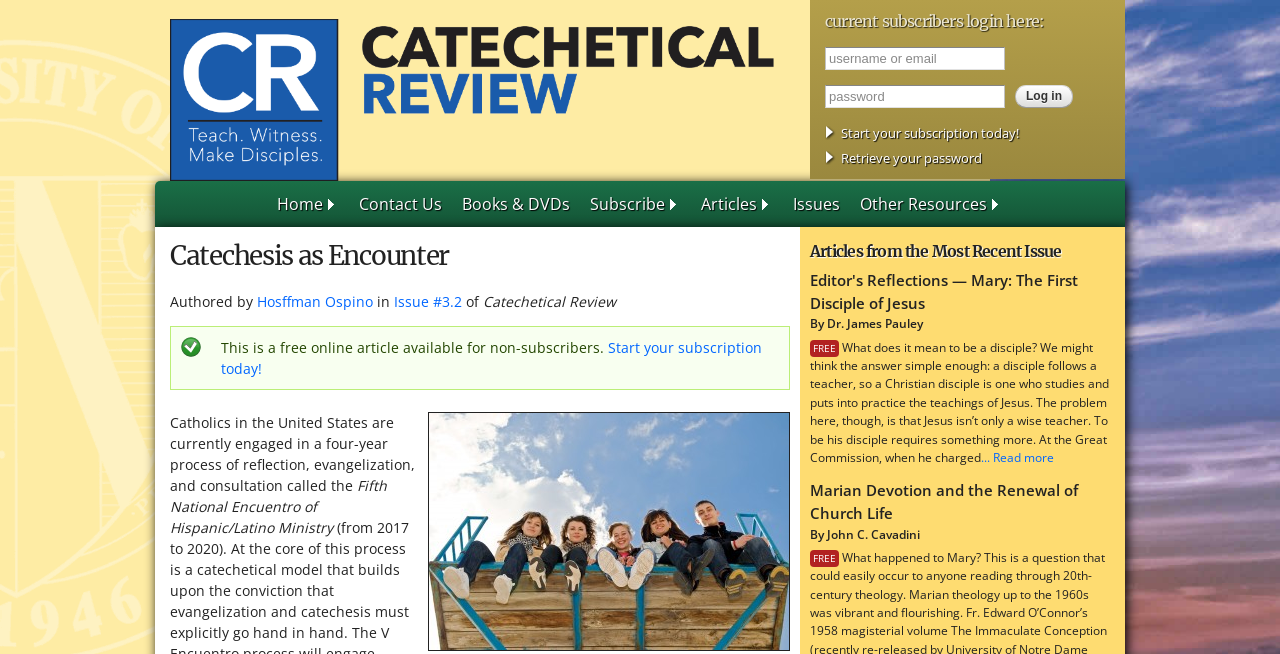Answer the question below using just one word or a short phrase: 
What is the status message on the webpage?

This is a free online article available for non-subscribers.